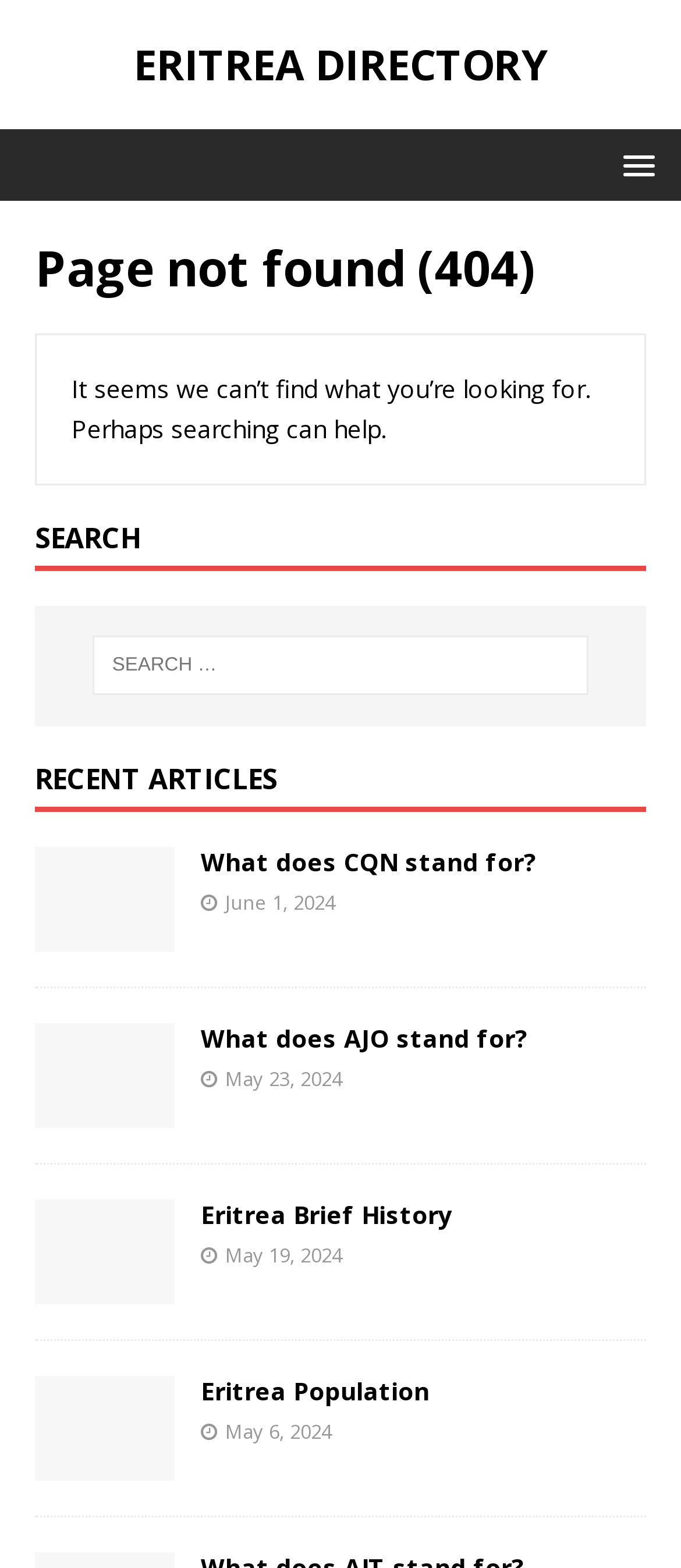Find the bounding box coordinates of the element to click in order to complete this instruction: "Click the ERITREA DIRECTORY link". The bounding box coordinates must be four float numbers between 0 and 1, denoted as [left, top, right, bottom].

[0.051, 0.028, 0.949, 0.055]